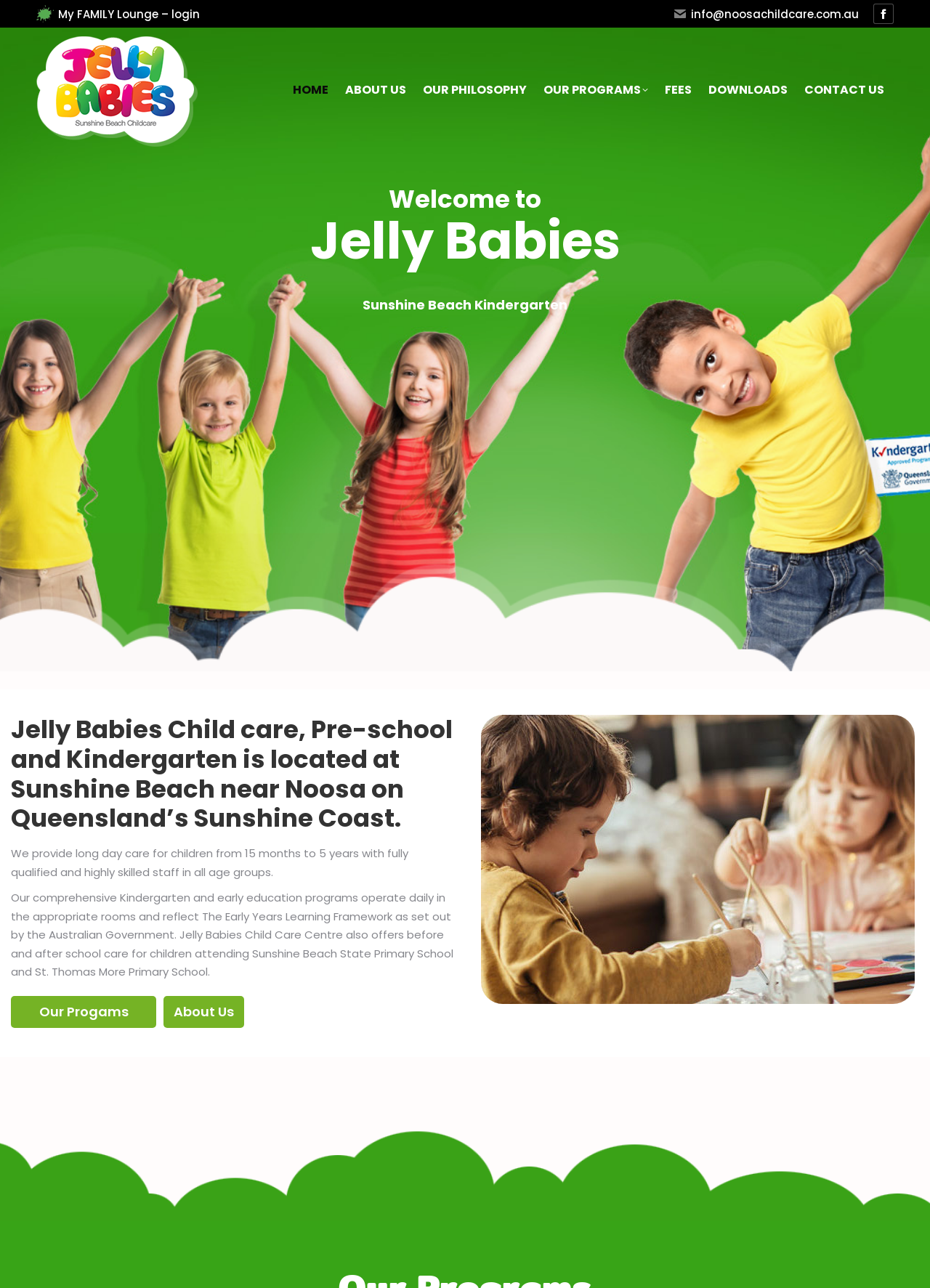Point out the bounding box coordinates of the section to click in order to follow this instruction: "go to HOME page".

[0.31, 0.063, 0.36, 0.077]